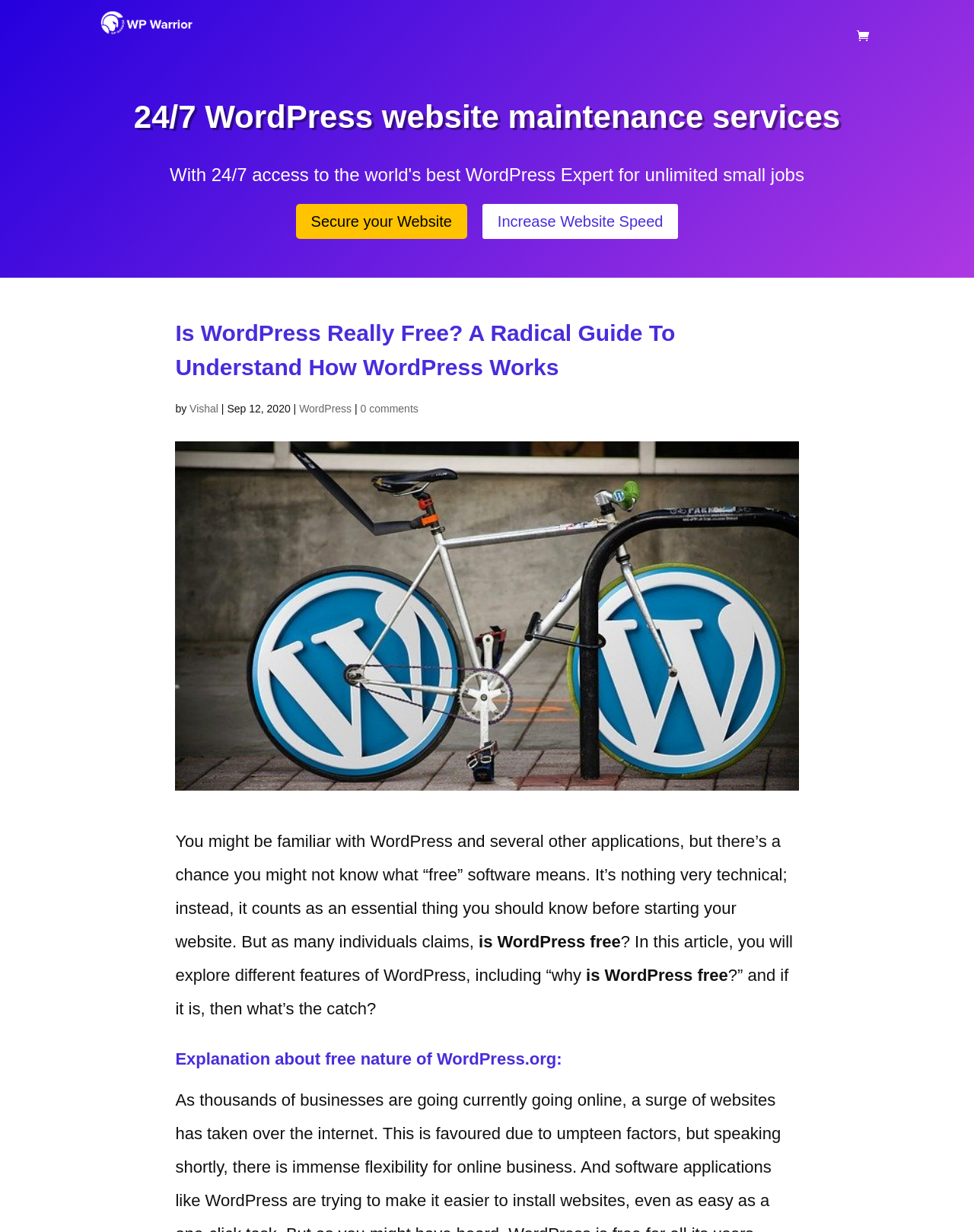Please examine the image and provide a detailed answer to the question: What is the name of the website maintenance service?

The name of the website maintenance service can be found at the top of the webpage, where it says 'WPWarrior' with an image logo next to it.